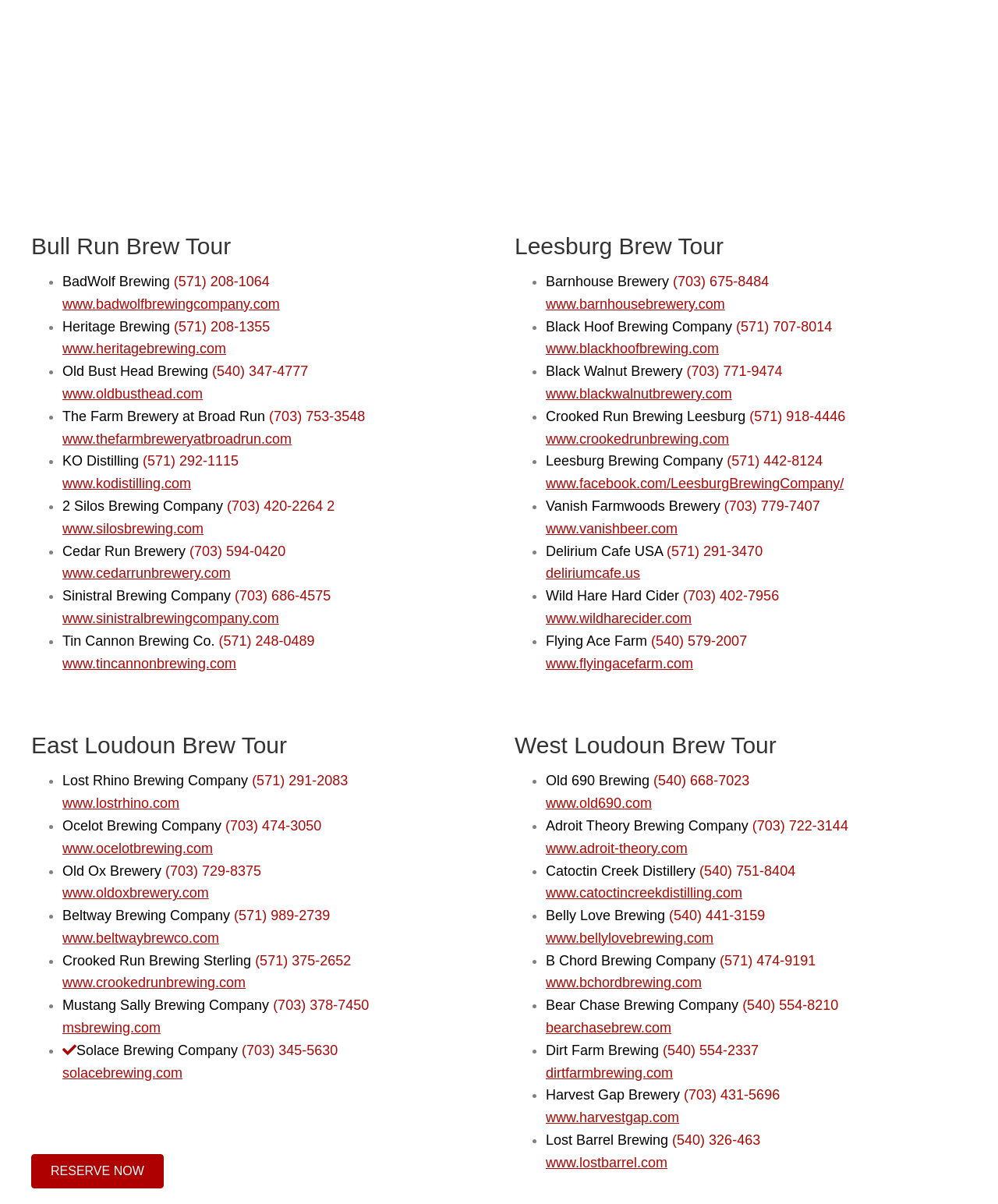What is the name of the first brewery listed under Northern Virginia Breweries and Distilleries?
Based on the image, give a concise answer in the form of a single word or short phrase.

BadWolf Brewing